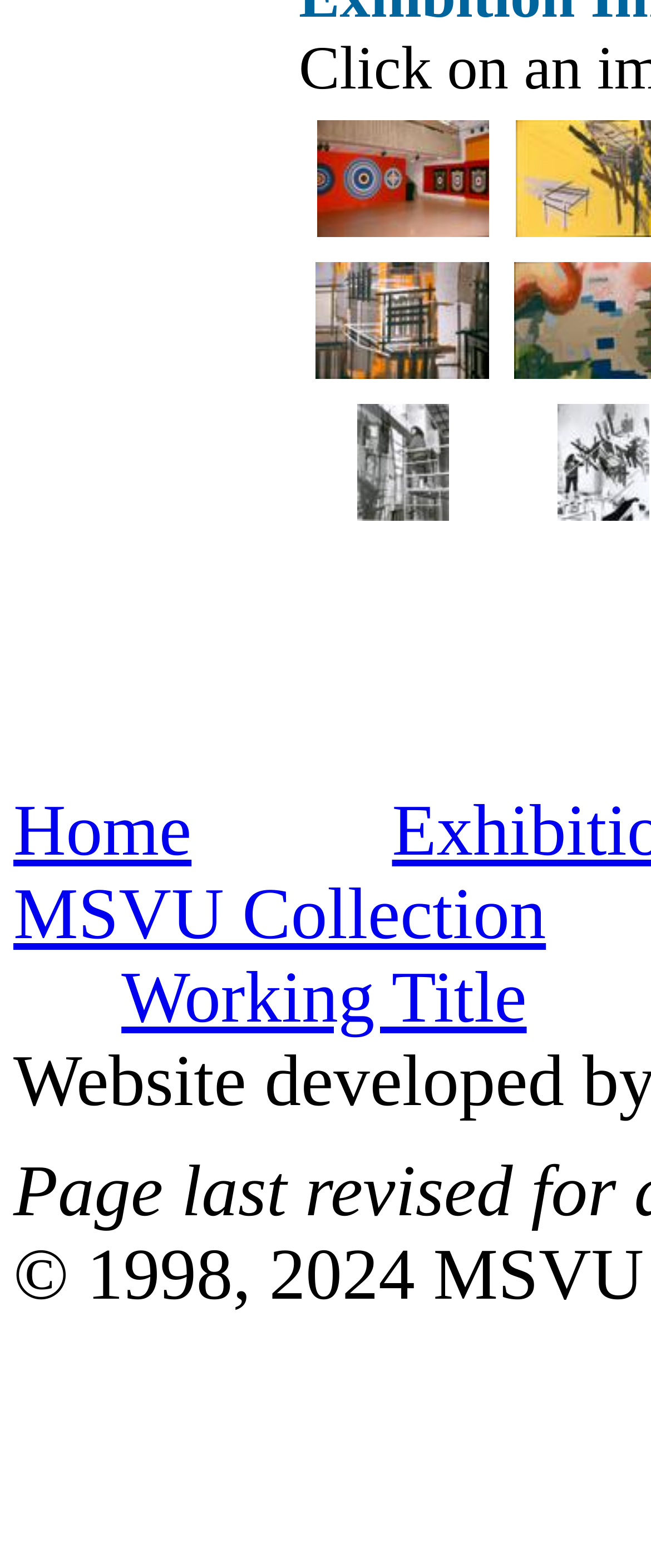Respond to the question below with a single word or phrase: How many navigation links are available?

4